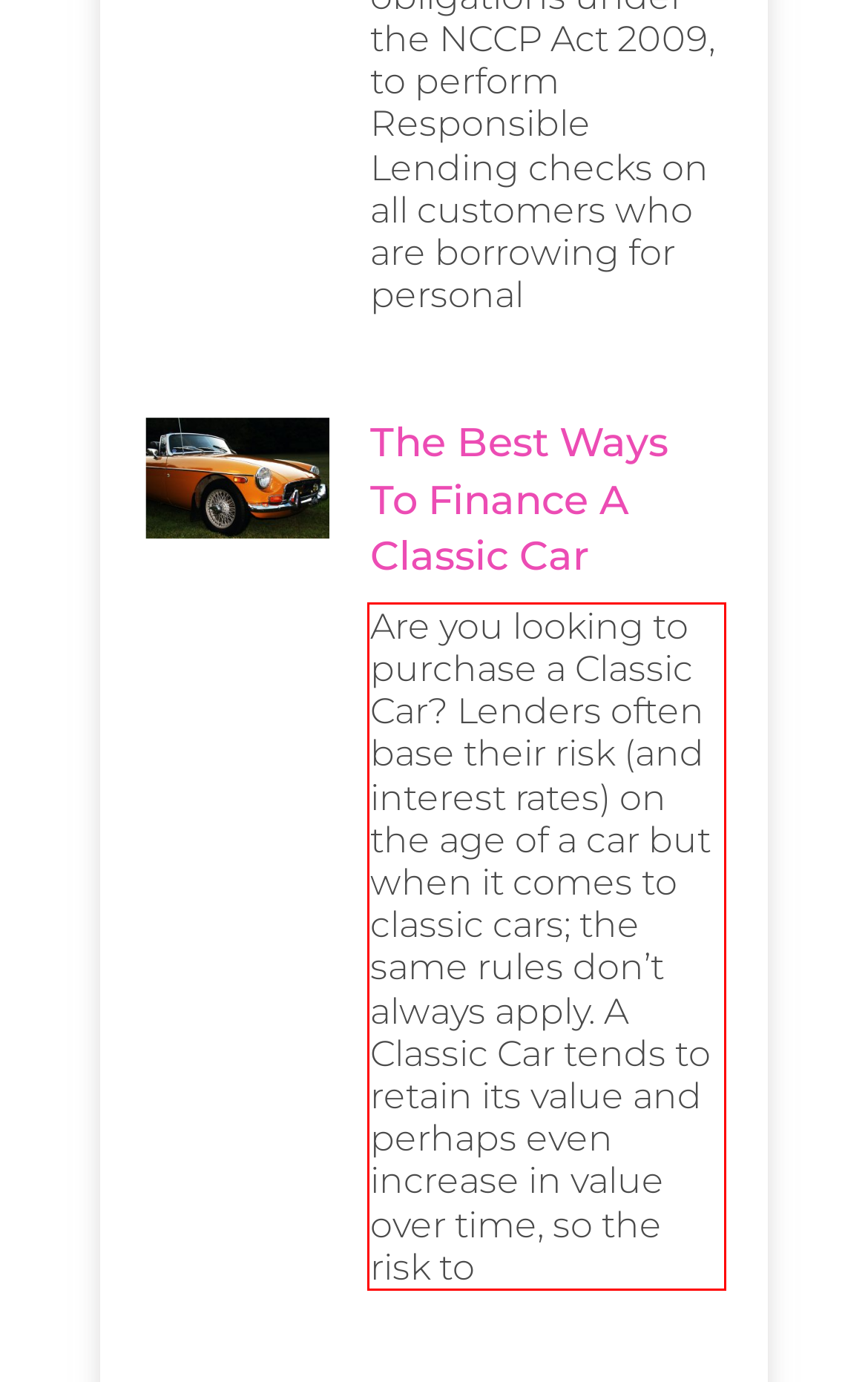Examine the webpage screenshot and use OCR to recognize and output the text within the red bounding box.

Are you looking to purchase a Classic Car? Lenders often base their risk (and interest rates) on the age of a car but when it comes to classic cars; the same rules don’t always apply. A Classic Car tends to retain its value and perhaps even increase in value over time, so the risk to